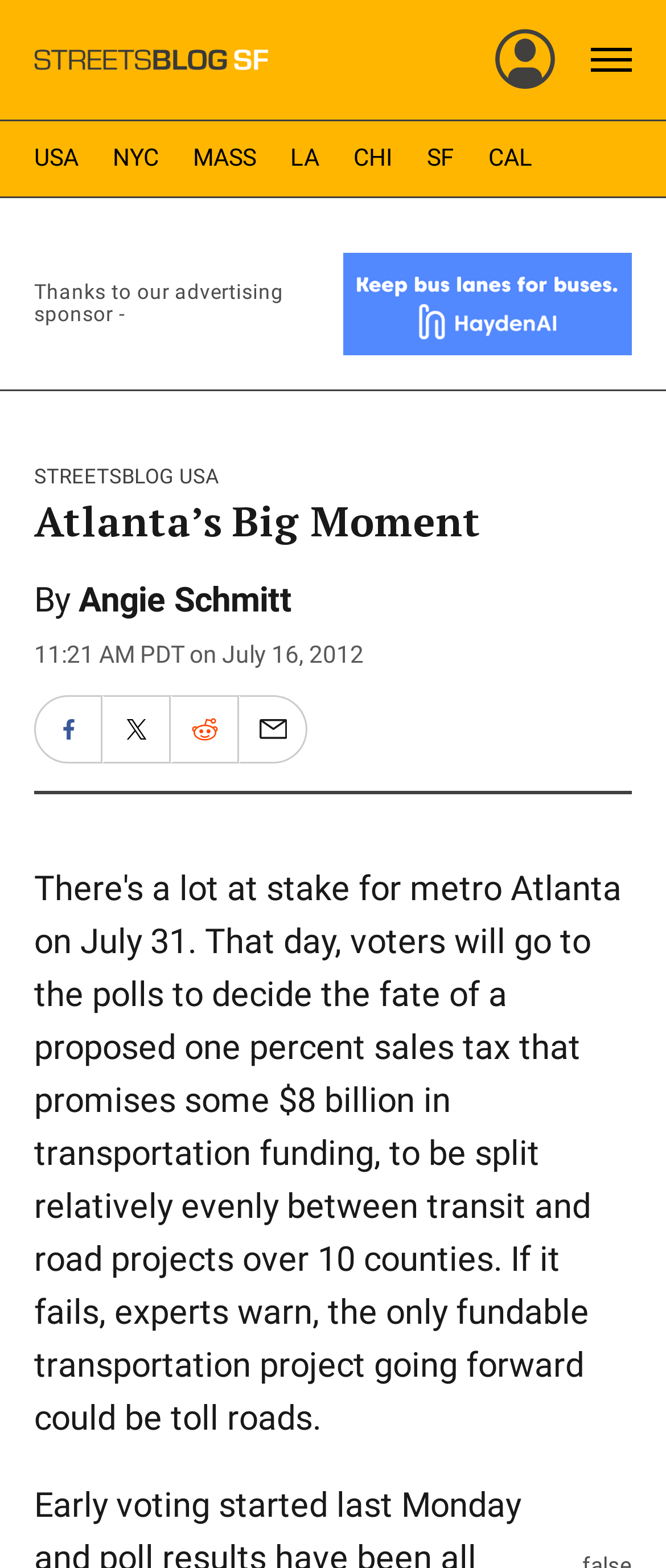What is the name of the website?
Give a one-word or short-phrase answer derived from the screenshot.

Streetsblog San Francisco